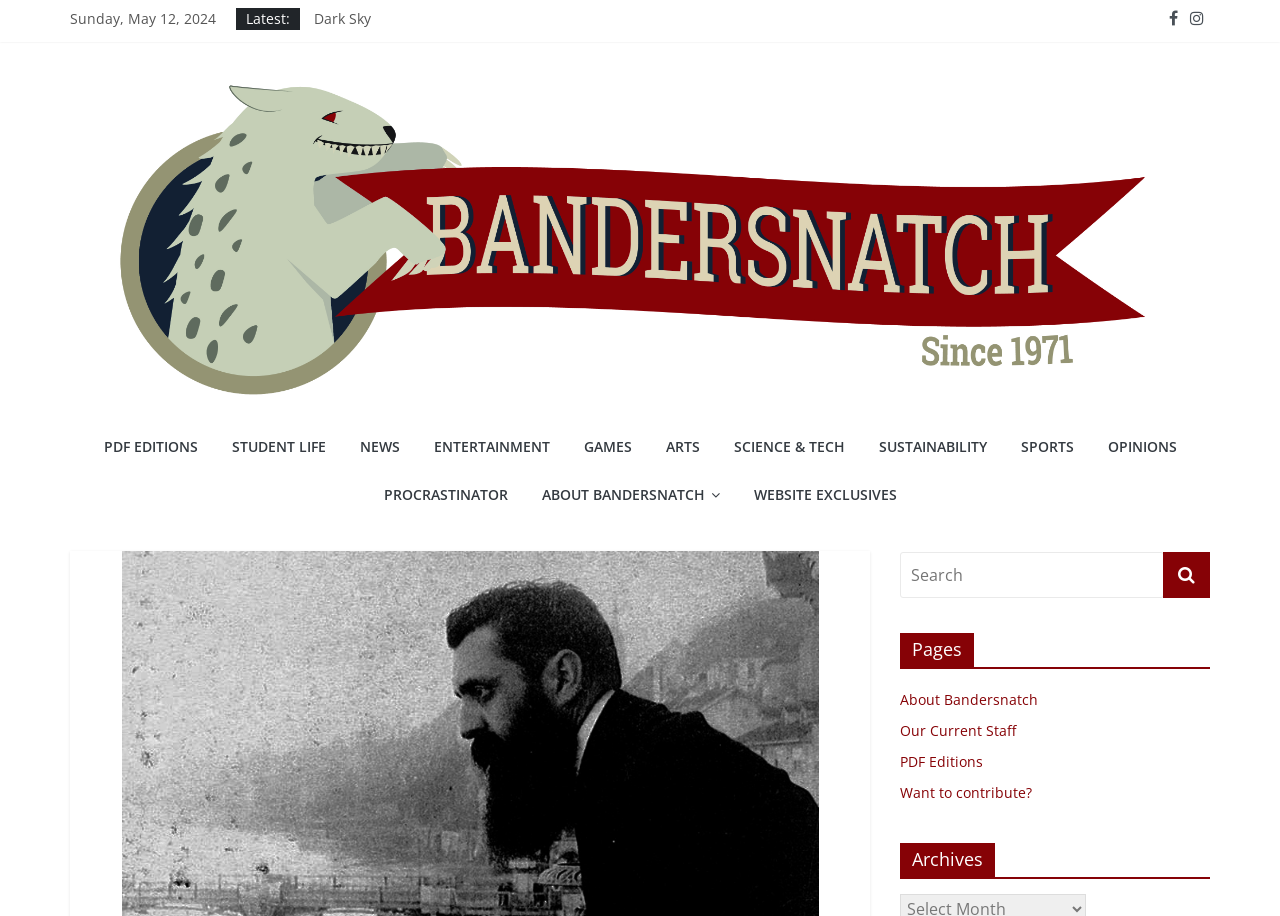Locate the bounding box coordinates of the clickable part needed for the task: "View the About Bandersnatch page".

[0.703, 0.753, 0.811, 0.774]